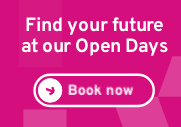Describe every significant element in the image thoroughly.

The image features a vibrant pink background with the bold, white text "Find your future at our Open Days," inviting prospective students to explore opportunities at the University of Kent. Below this text, there is a prominent button labeled "Book now," which encourages immediate action for those interested in attending the Open Days. This visually engaging advertisement serves to highlight the importance of these events for students considering their future educational paths at the university.